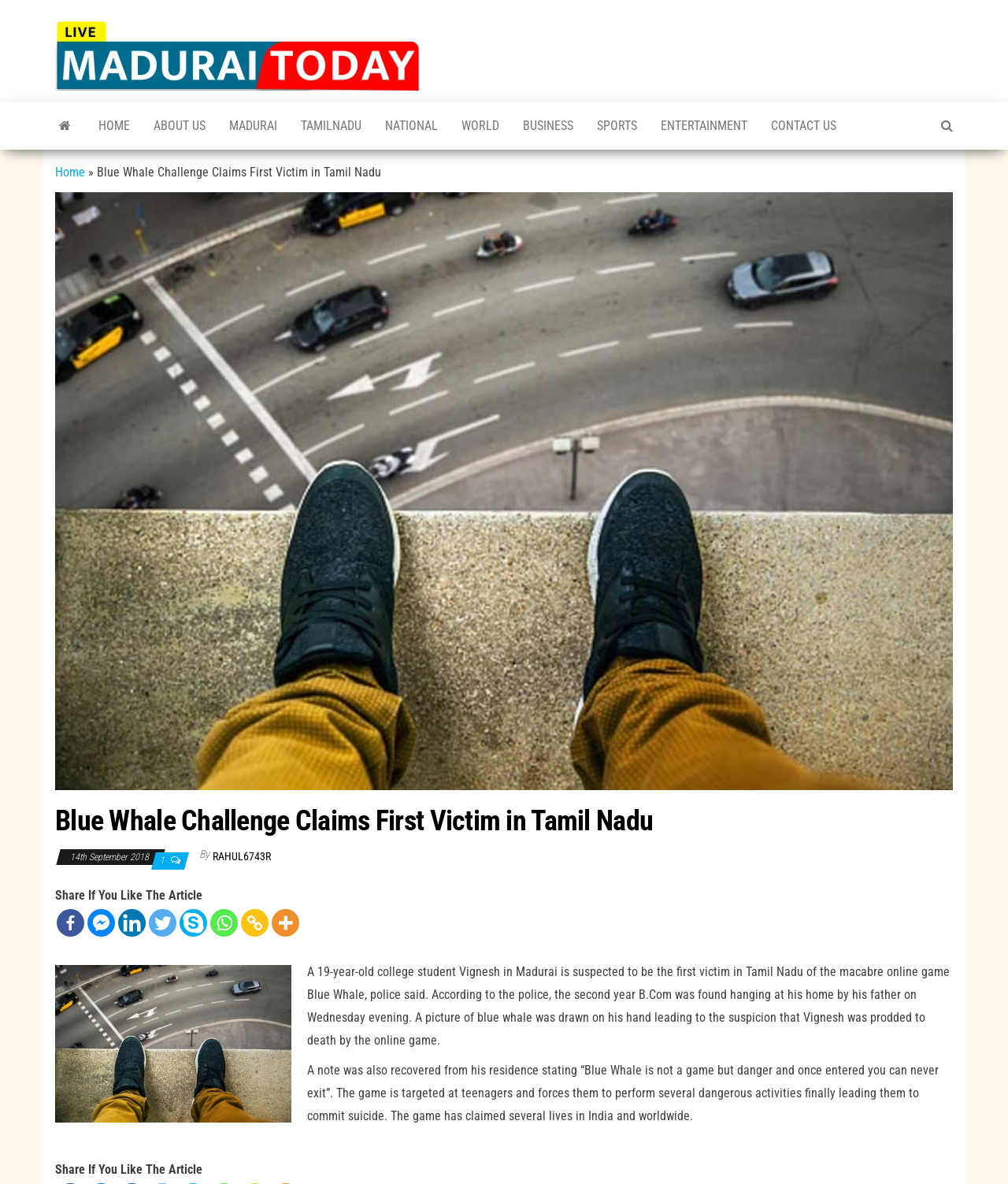Identify the bounding box coordinates of the region that needs to be clicked to carry out this instruction: "Click on the 'MADURAI' link". Provide these coordinates as four float numbers ranging from 0 to 1, i.e., [left, top, right, bottom].

[0.216, 0.086, 0.287, 0.126]